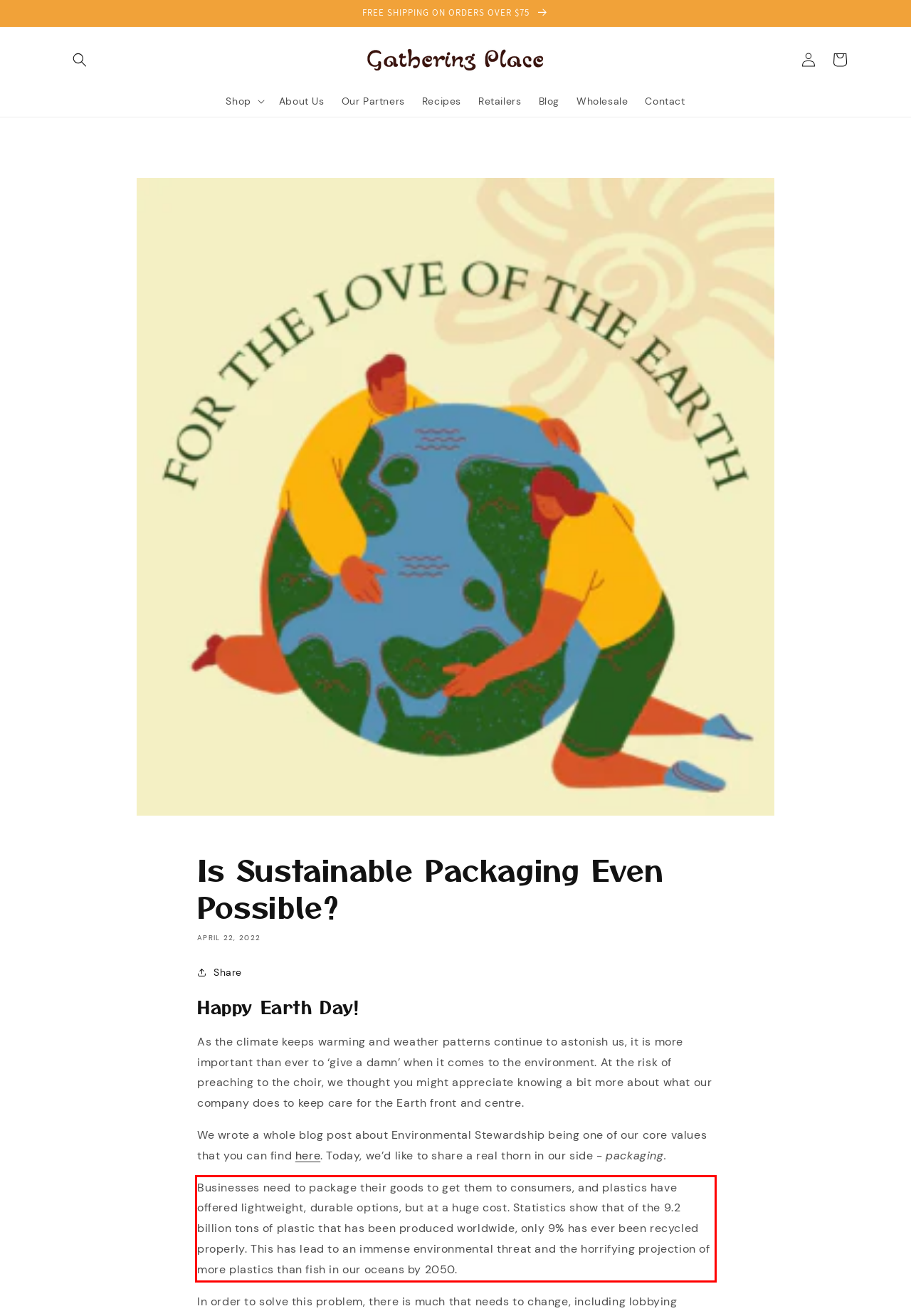Given a webpage screenshot with a red bounding box, perform OCR to read and deliver the text enclosed by the red bounding box.

Businesses need to package their goods to get them to consumers, and plastics have offered lightweight, durable options, but at a huge cost. Statistics show that of the 9.2 billion tons of plastic that has been produced worldwide, only 9% has ever been recycled properly. This has lead to an immense environmental threat and the horrifying projection of more plastics than fish in our oceans by 2050.